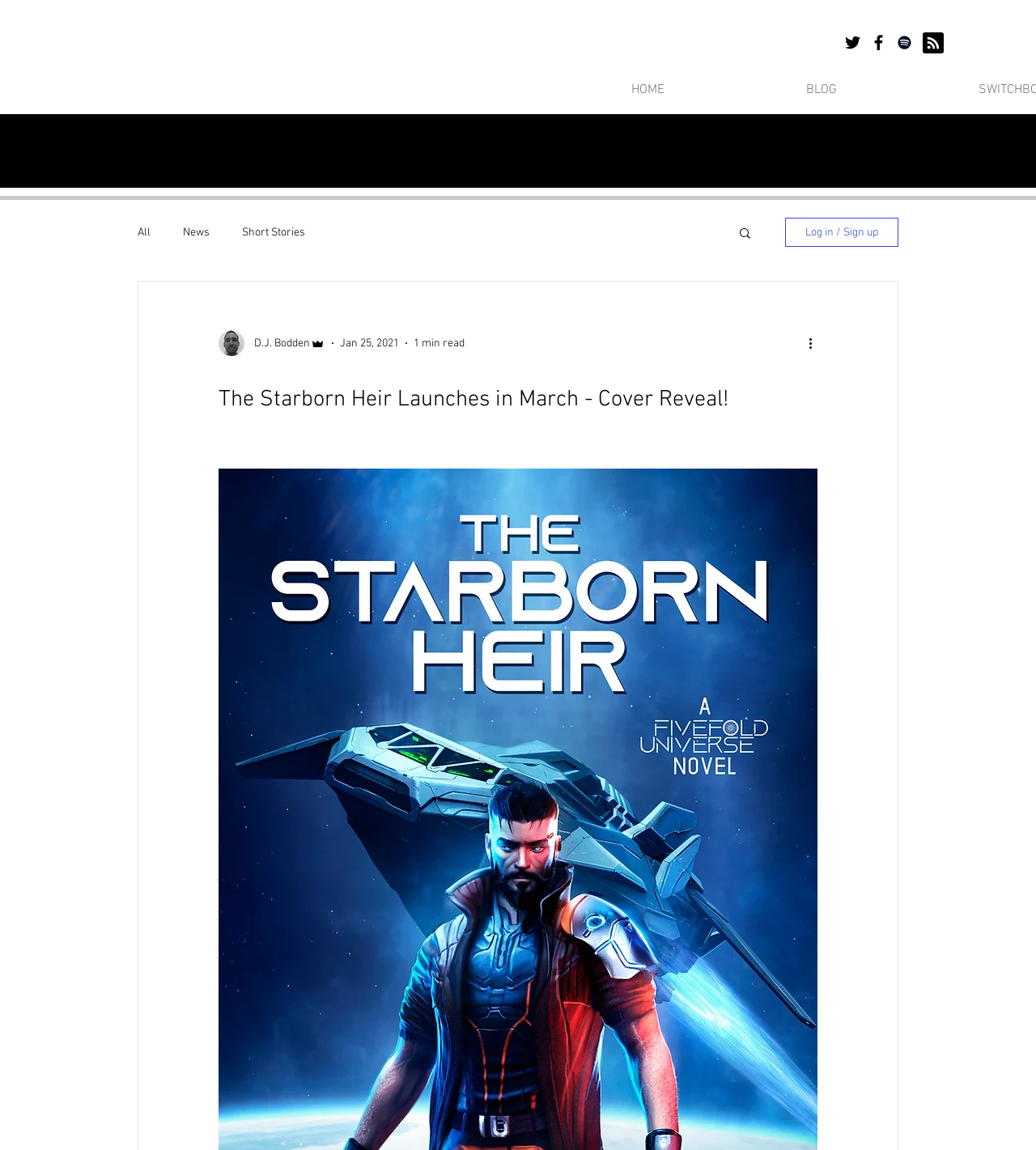Identify the bounding box coordinates of the section to be clicked to complete the task described by the following instruction: "Read the blog post". The coordinates should be four float numbers between 0 and 1, formatted as [left, top, right, bottom].

[0.211, 0.329, 0.789, 0.362]